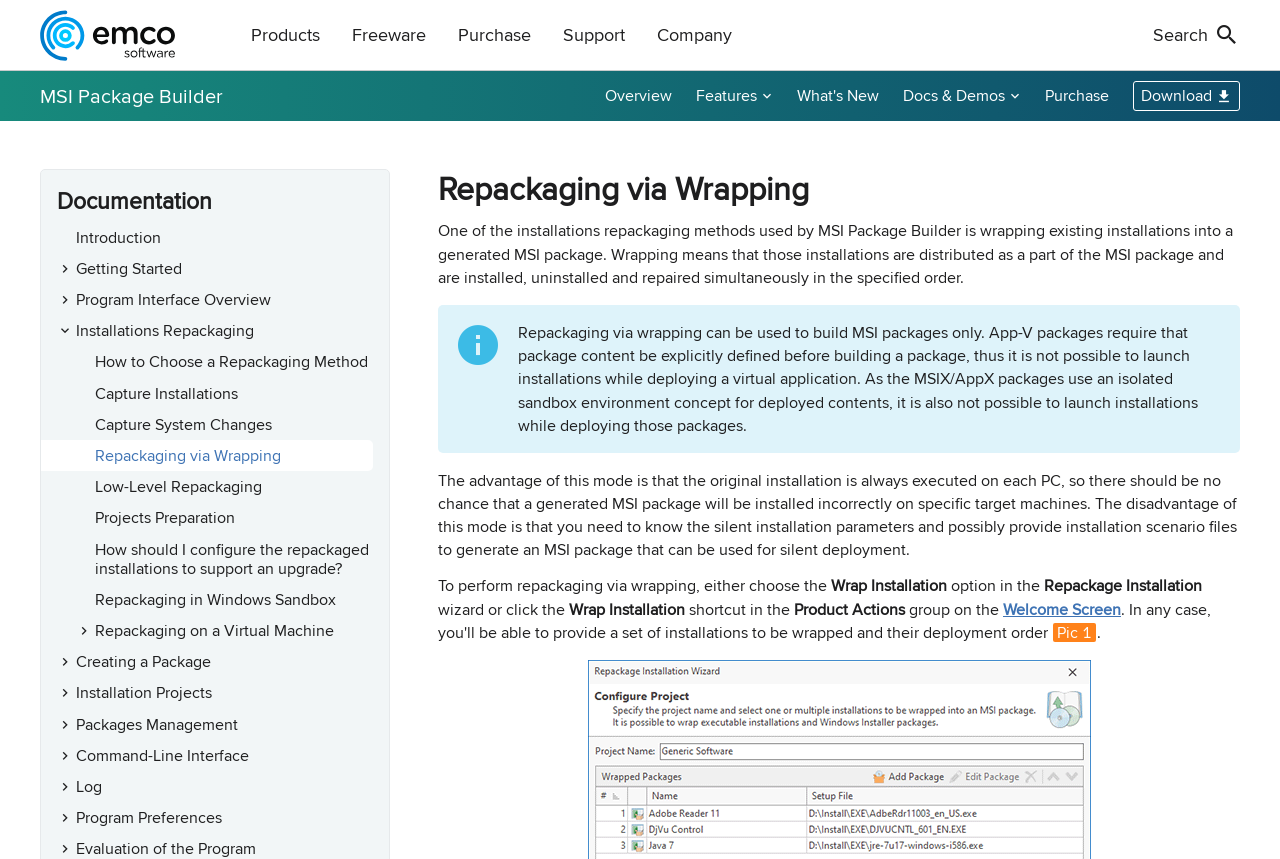Illustrate the webpage thoroughly, mentioning all important details.

The webpage is about EMCO Software, a company that offers various products and solutions for network management and administration. At the top left corner, there is a logo of EMCO Software, which is an image linked to the company's homepage. 

Below the logo, there are three main sections: Products, Freeware, and Purchase. The Products section lists several software products, including MSI Package Builder, Remote Installer, Ping Monitor, Remote Shutdown, WakeOnLan, and Network Inventory, each with a brief description. 

The Freeware section lists free editions of some products, including Remote Installer, Ping Monitor, Remote Shutdown, WakeOnLan, and Network Software Scanner, along with their descriptions. 

The Purchase section provides information on how to order a license, including online, by Purchase Order, or through a local reseller. There are also links to pages about non-profit discounts, purchase orders, local resellers, purchase terms, and licensing information.

On the right side of the page, there are four main sections: Support, Company, Search, and a product navigation menu. The Support section provides contact information for technical support and sales teams, as well as a link to submit a technical support or sales request. 

The Company section introduces EMCO Software and its mission, with links to pages about the company, its customers, and partner programs. 

The Search section is a search bar located at the top right corner of the page. 

The product navigation menu lists links to pages about MSI Package Builder, including Overview, Features, What's New, Docs & Demos, Purchase, and Download. There is also a Documentation section with links to Introduction and Getting Started guides.